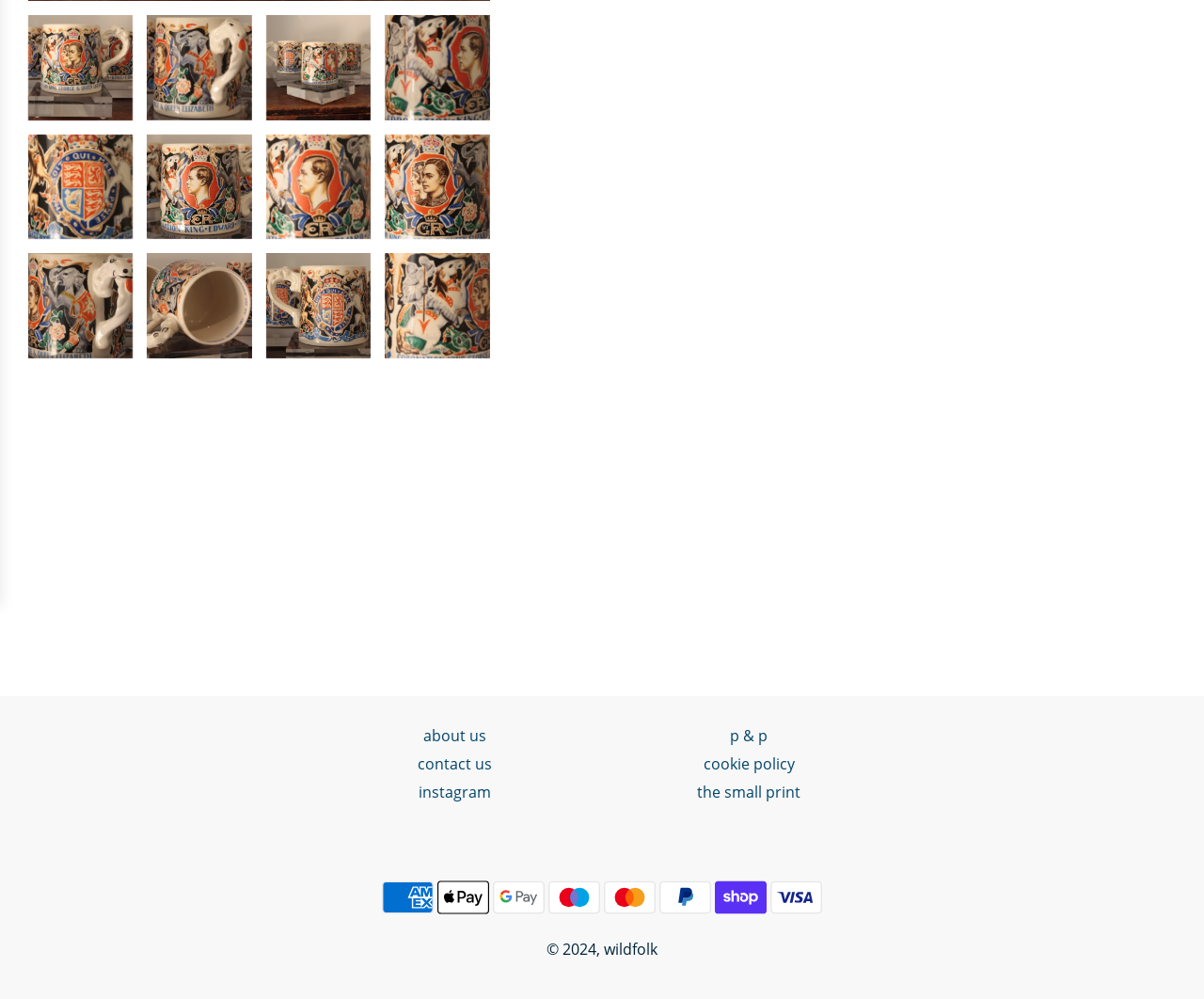Please find the bounding box for the UI component described as follows: "the small print".

[0.579, 0.782, 0.665, 0.803]